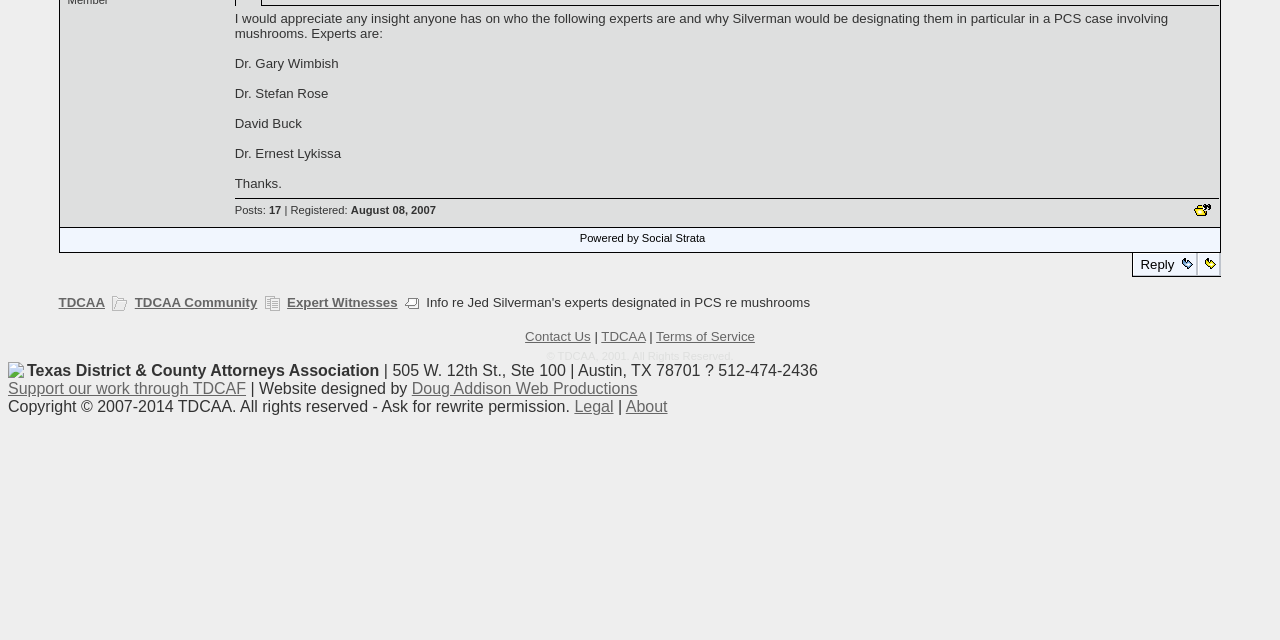Given the description: "parent_node: Reply", determine the bounding box coordinates of the UI element. The coordinates should be formatted as four float numbers between 0 and 1, [left, top, right, bottom].

[0.936, 0.396, 0.954, 0.432]